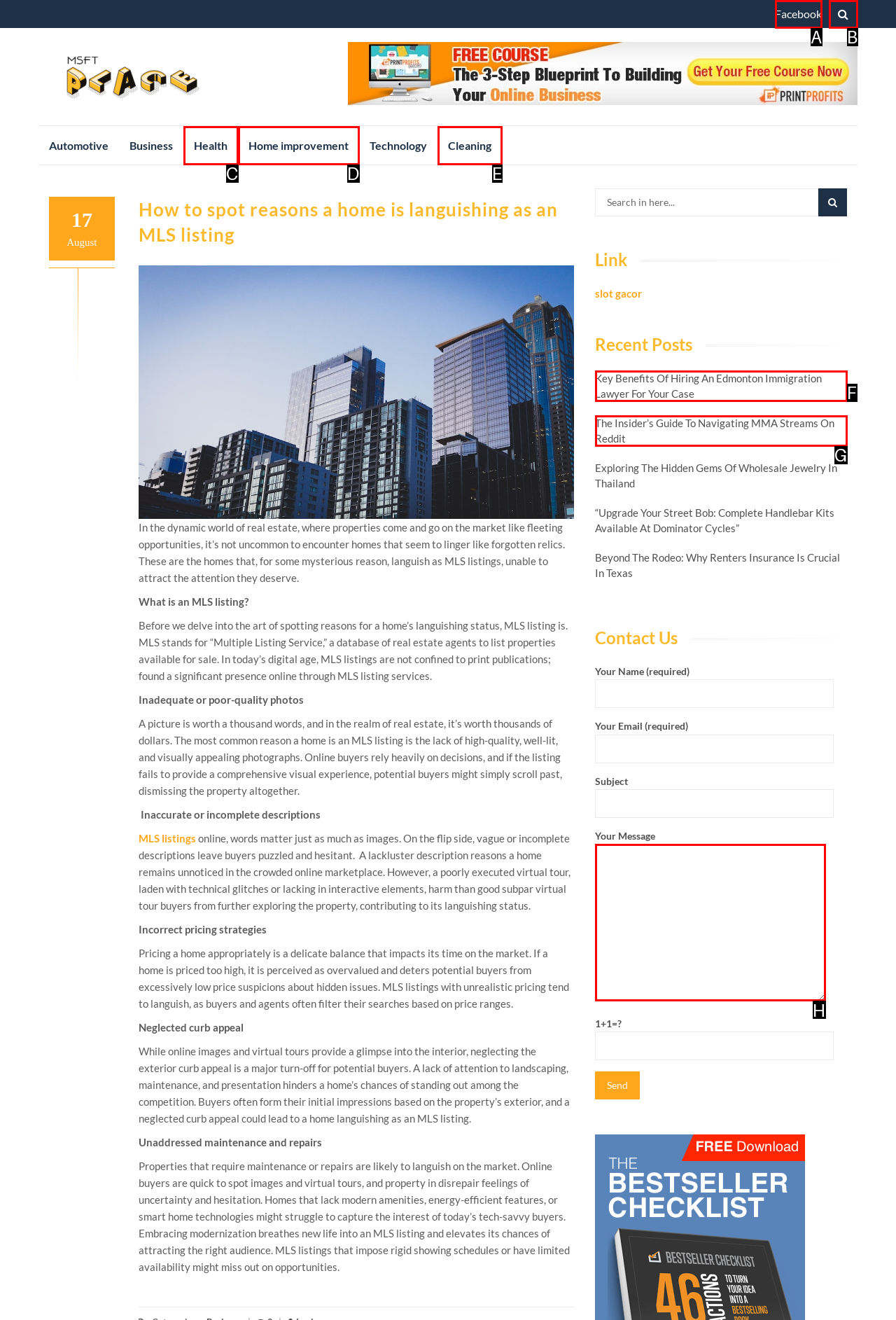Based on the description Home improvement, identify the most suitable HTML element from the options. Provide your answer as the corresponding letter.

D